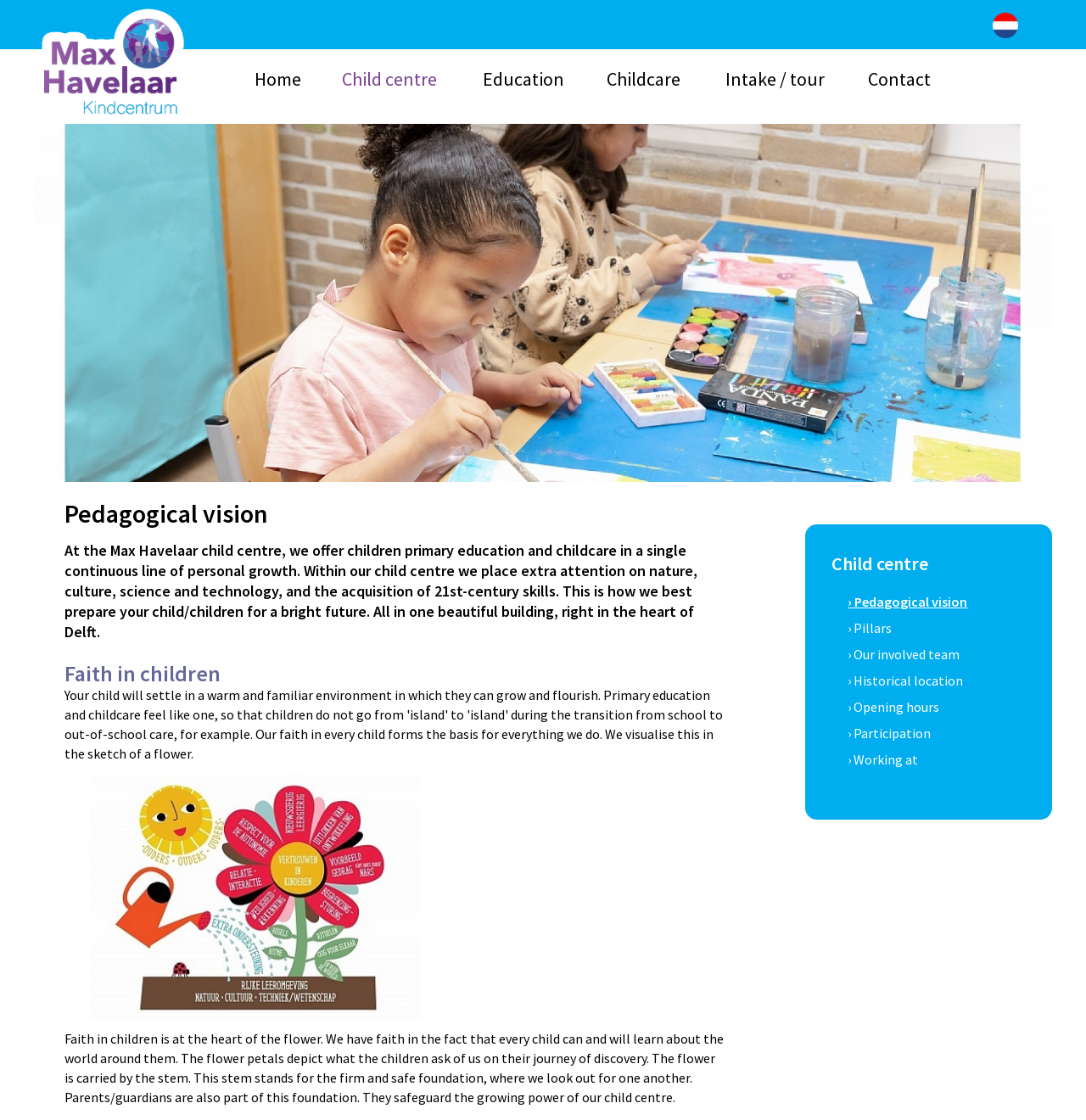What are the pillars of the child centre?
Using the visual information, reply with a single word or short phrase.

Not specified